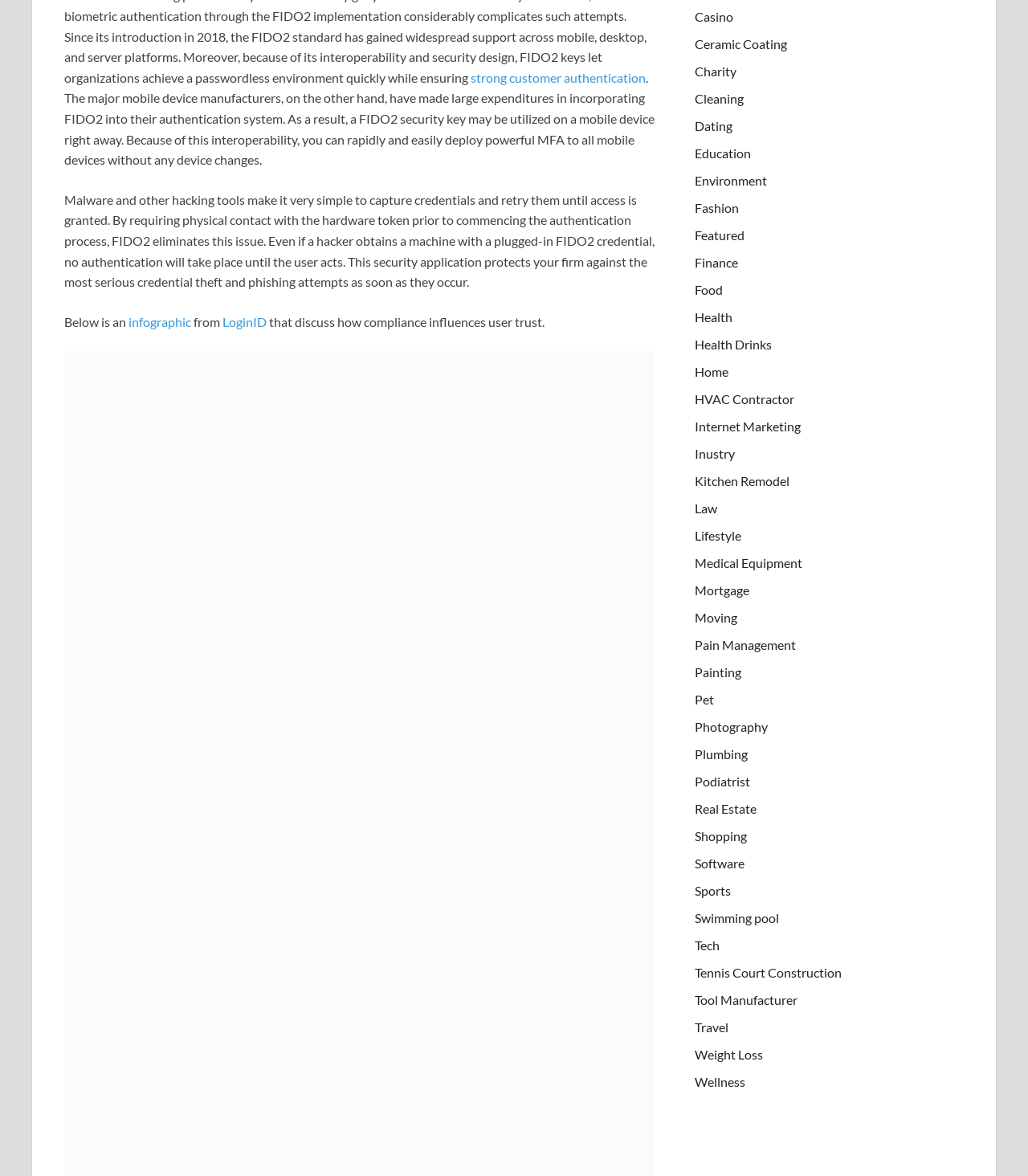Determine the bounding box coordinates of the element's region needed to click to follow the instruction: "Explore Casino". Provide these coordinates as four float numbers between 0 and 1, formatted as [left, top, right, bottom].

[0.676, 0.007, 0.713, 0.02]